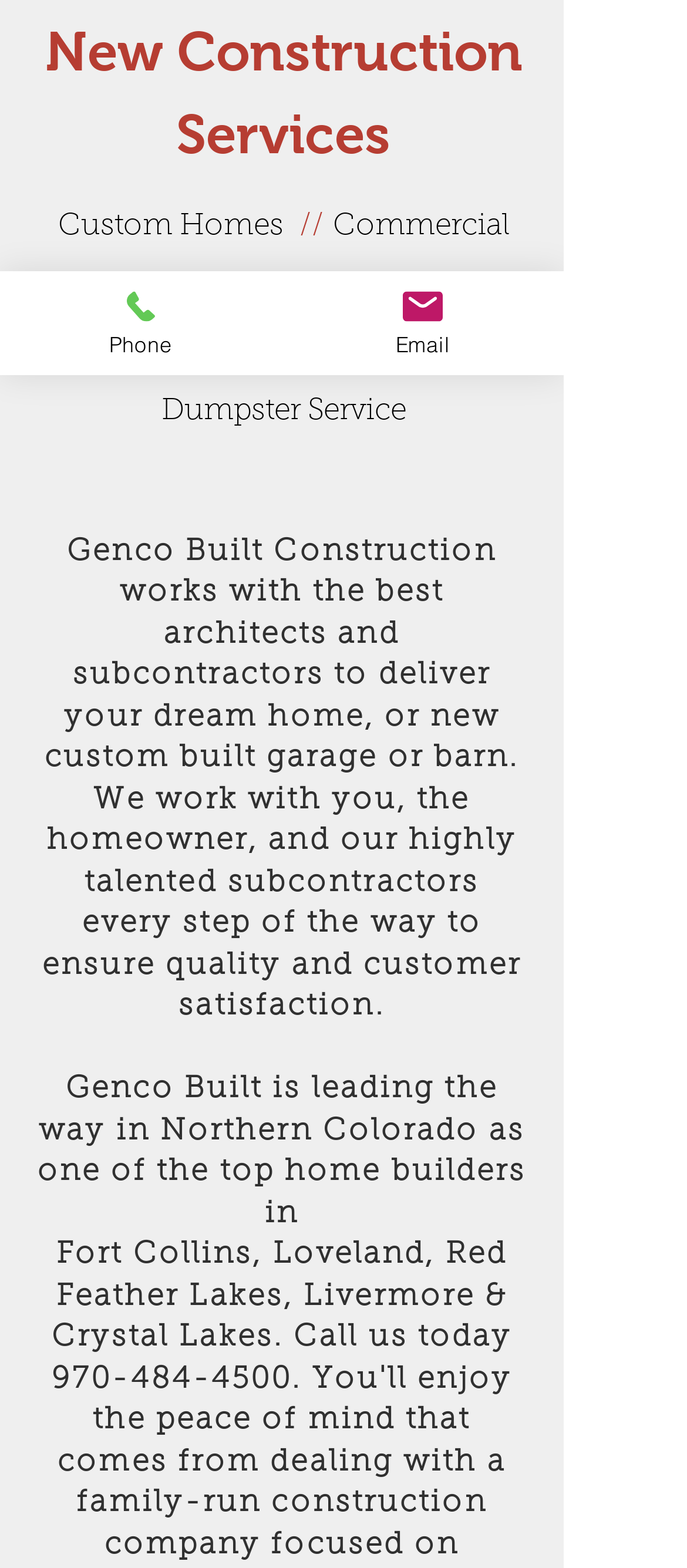Provide the bounding box coordinates, formatted as (top-left x, top-left y, bottom-right x, bottom-right y), with all values being floating point numbers between 0 and 1. Identify the bounding box of the UI element that matches the description: Call us today

[0.427, 0.844, 0.746, 0.863]